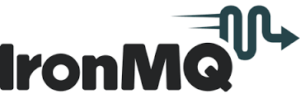What does the 'I' and 'M' in the logo emphasize?
Please provide a comprehensive answer based on the contents of the image.

The 'I' and 'M' in the logo are emphasized, suggesting the service's strength and adaptability, which are important qualities for a messaging service that needs to handle real-time updates and communication needs within enterprise environments.